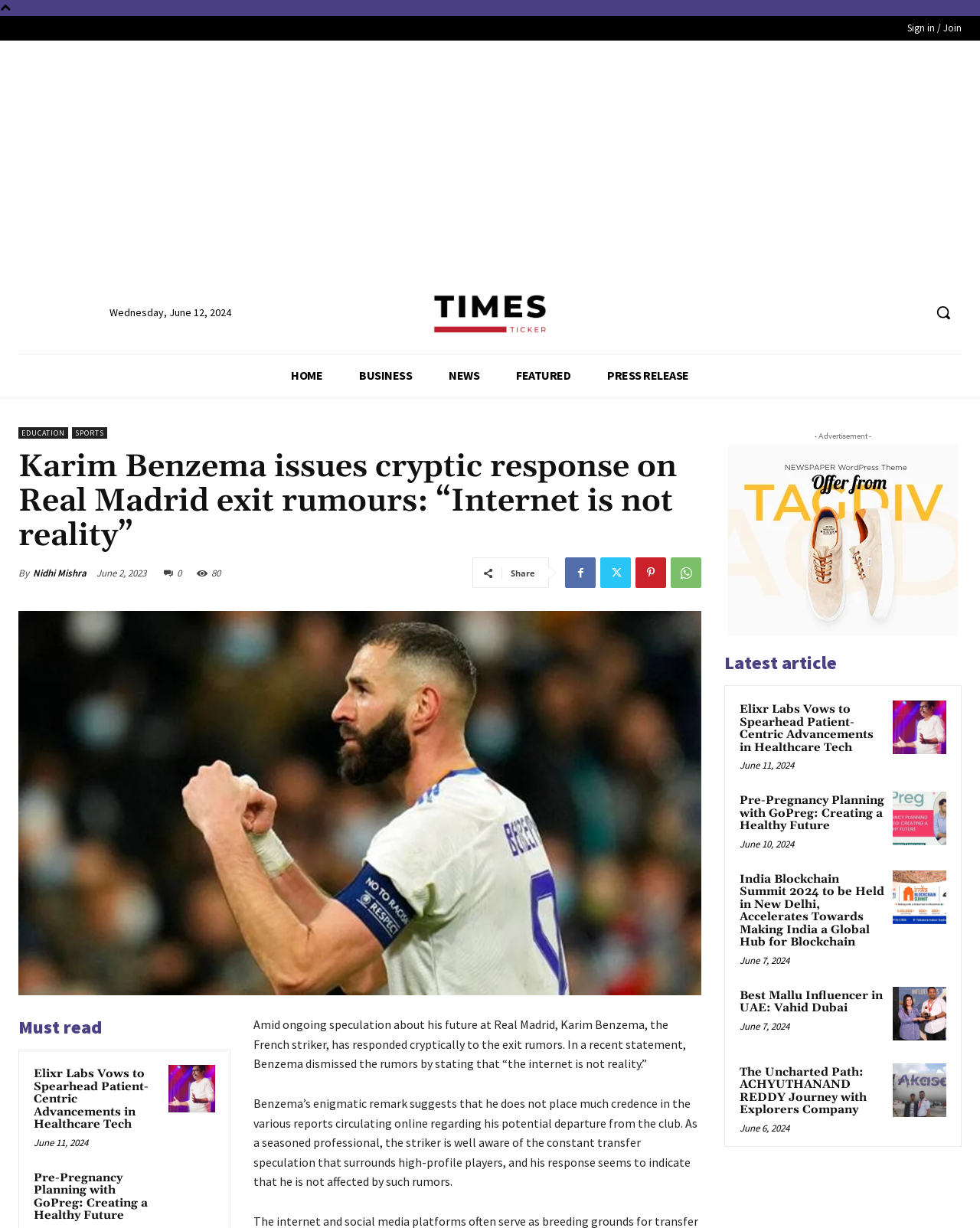Create a detailed narrative of the webpage’s visual and textual elements.

This webpage appears to be a news article page from Times Ticker. At the top, there is a sign-in/join link and an advertisement iframe. Below that, there is a logo and a search button on the right side. The main content area is divided into two sections. 

On the left side, there is a news article with a heading "Karim Benzema issues cryptic response on Real Madrid exit rumours: “Internet is not reality”" and a subheading "By Nidhi Mishra" along with the date "June 2, 2023". The article has a share button and several social media links. Below the article, there are several other news articles listed with headings, dates, and links to read more.

On the right side, there is a section with a heading "Must read" and several news articles listed below it, each with a heading, date, and link to read more. There is also an advertisement image below the "Must read" section.

At the bottom of the page, there is a section with a heading "Latest article" and several news articles listed below it, each with a heading, date, and link to read more.